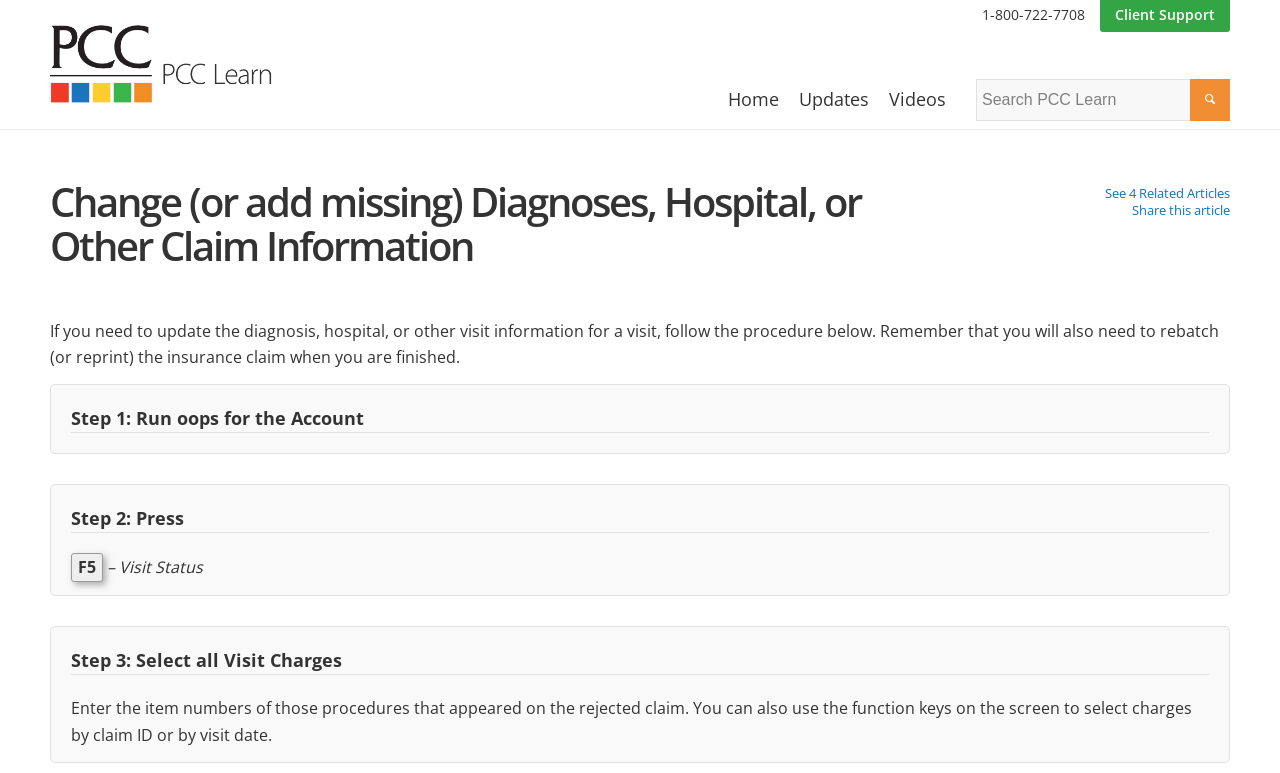Locate the bounding box coordinates of the area to click to fulfill this instruction: "Search PCC Learn". The bounding box should be presented as four float numbers between 0 and 1, in the order [left, top, right, bottom].

[0.762, 0.102, 0.961, 0.157]